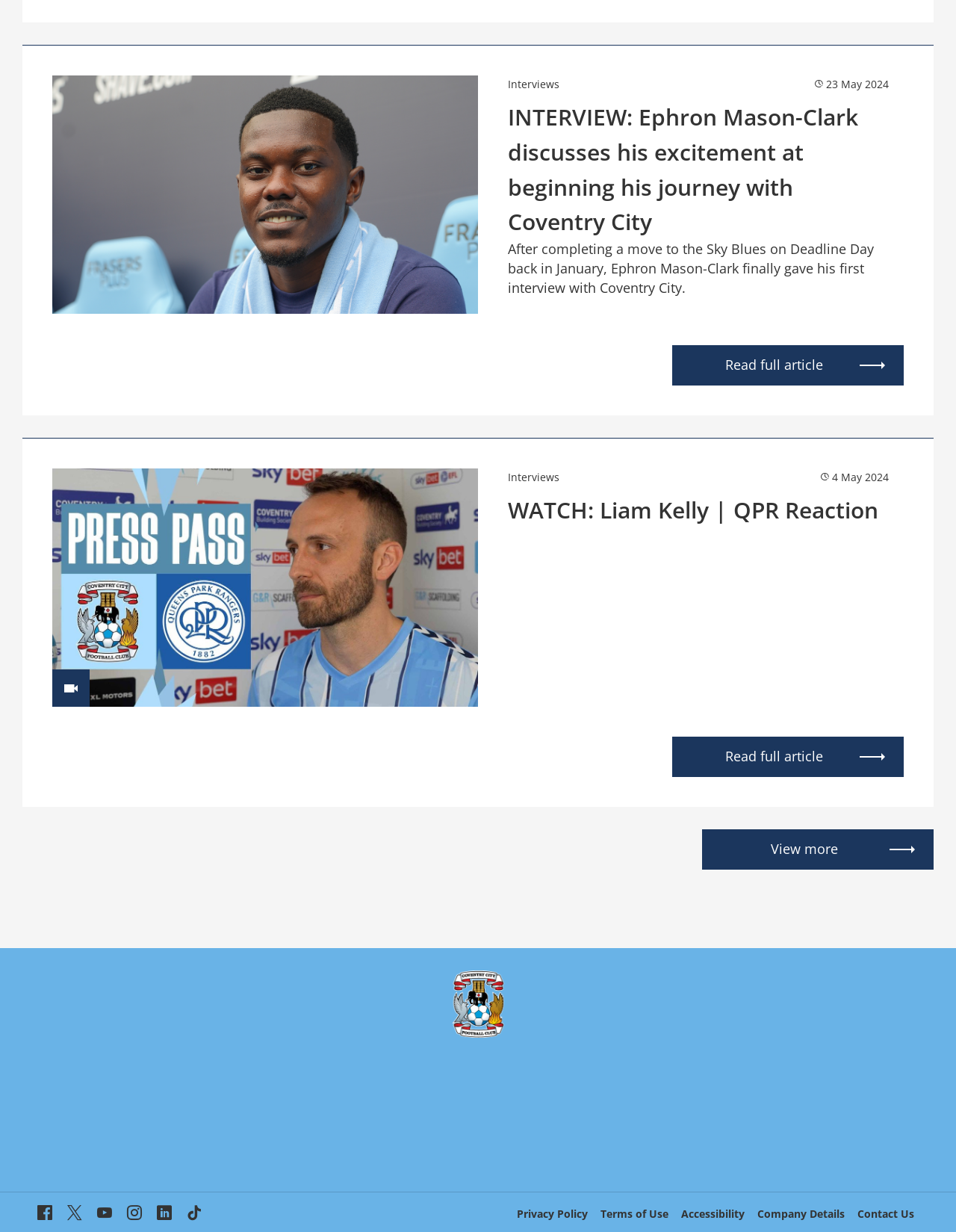Locate the bounding box coordinates of the element I should click to achieve the following instruction: "View more interviews".

[0.734, 0.673, 0.977, 0.706]